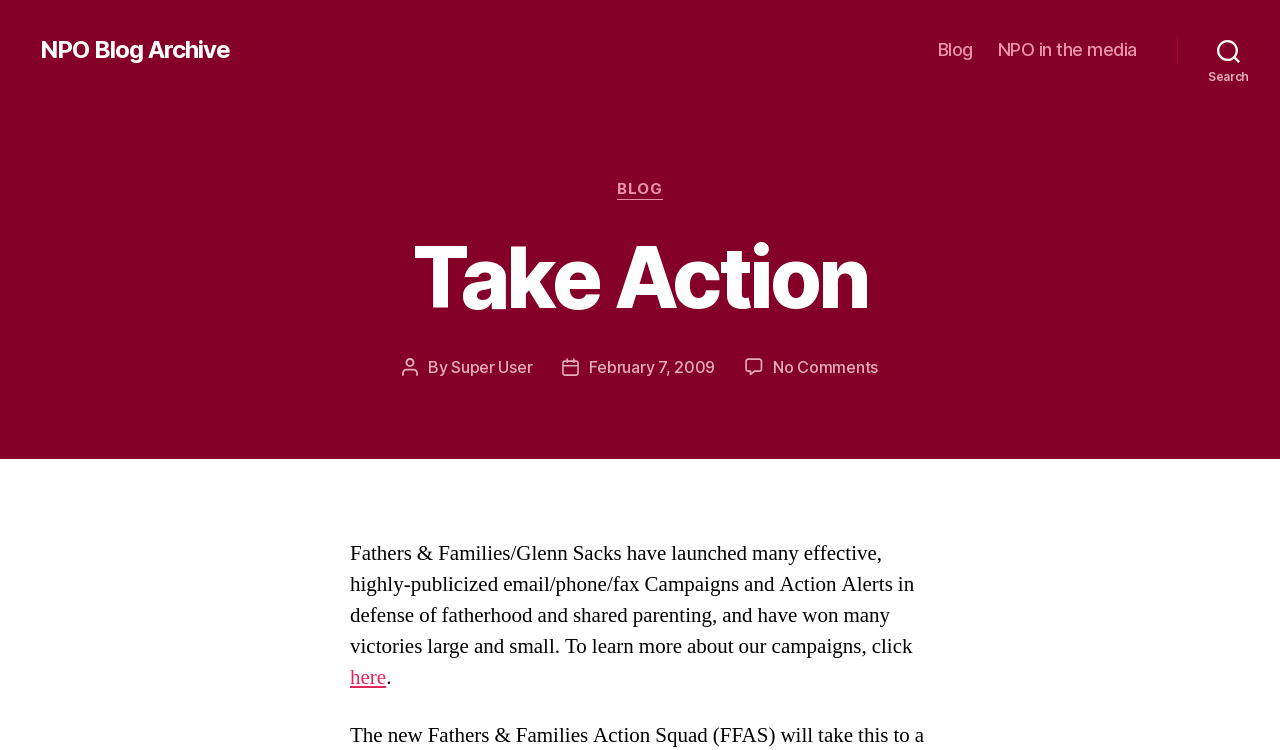Elaborate on the information and visuals displayed on the webpage.

The webpage is titled "Take Action – NPO Blog Archive" and appears to be a blog archive page. At the top left, there is a link to "NPO Blog Archive". To the right of this link, there is a horizontal navigation menu with two links: "Blog" and "NPO in the media". 

On the top right, there is a search button labeled "Search". When expanded, the search button reveals a section with a header "Categories" and a link to "BLOG". Below this, there is a heading "Take Action" that spans most of the width of the page. 

Under the heading, there is a section with information about a blog post, including the post author "Super User", post date "February 7, 2009", and a note that there are "No Comments on Take Action". 

The main content of the page is a paragraph of text that discusses the campaigns and action alerts launched by Fathers & Families/Glenn Sacks in defense of fatherhood and shared parenting. The text also includes a link to learn more about these campaigns.